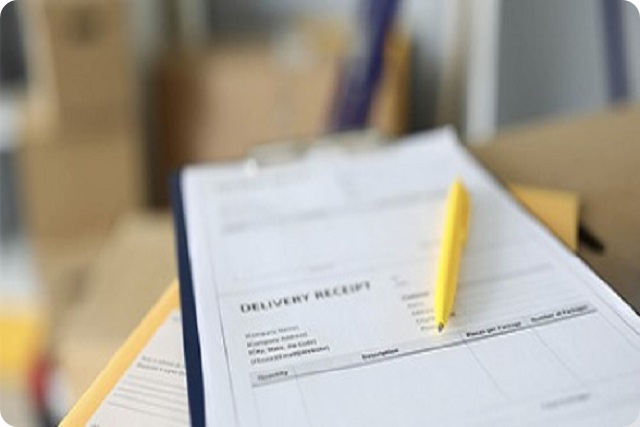Provide a comprehensive description of the image.

The image depicts a close-up view of a clipboard featuring a "Delivery Receipt" form. The document is partially filled in with details guiding the user on what information to provide. Prominently displayed is the heading "DELIVERY RECEIPT" at the top, indicative of its purpose for documenting deliveries. A bright yellow pen rests beside the clipboard, suggesting readiness to jot down further details. In the background, blurred boxes can be seen, hinting at an environment related to shipping or receiving goods. This image encapsulates the importance of maintaining accurate records, particularly in contexts like home improvements or renovations, as proper documentation can play a crucial role in tax and financial reporting.